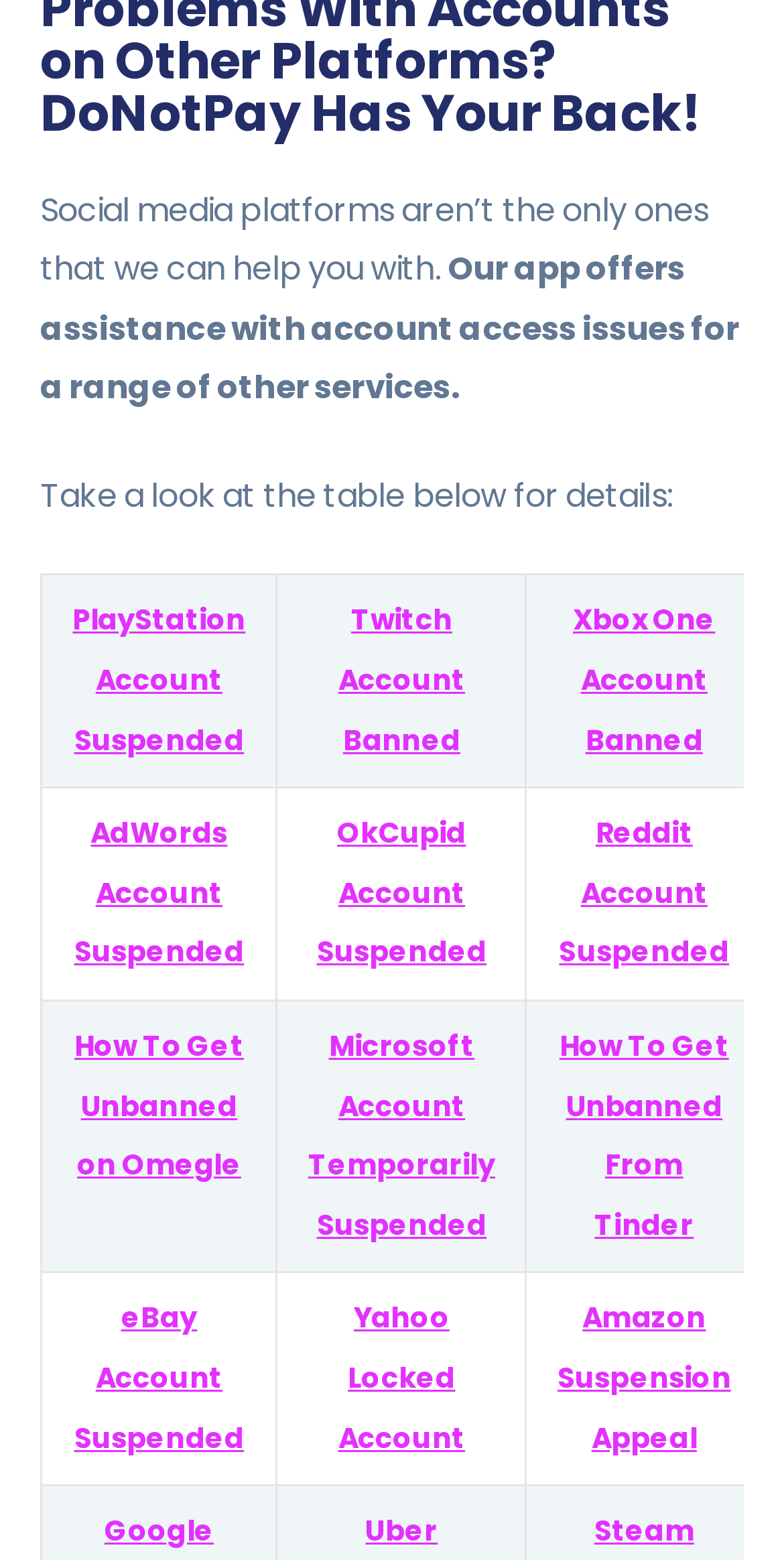Determine the bounding box coordinates of the element's region needed to click to follow the instruction: "Read about AdWords Account Suspended". Provide these coordinates as four float numbers between 0 and 1, formatted as [left, top, right, bottom].

[0.095, 0.521, 0.311, 0.623]